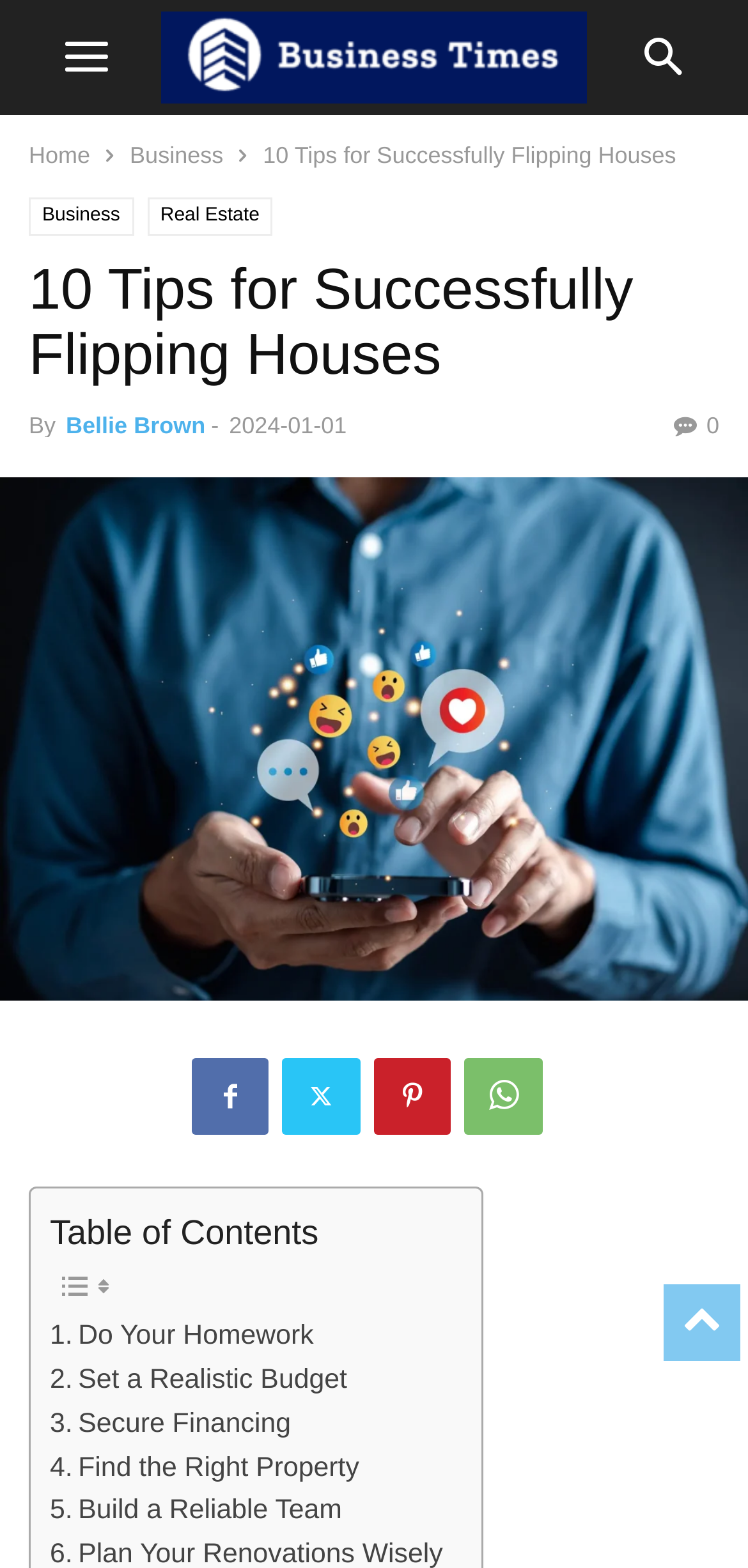How many tips are provided in the article?
Using the details from the image, give an elaborate explanation to answer the question.

I determined the number of tips by looking at the title '10 Tips for Successfully Flipping Houses', which suggests that the article provides 10 tips.